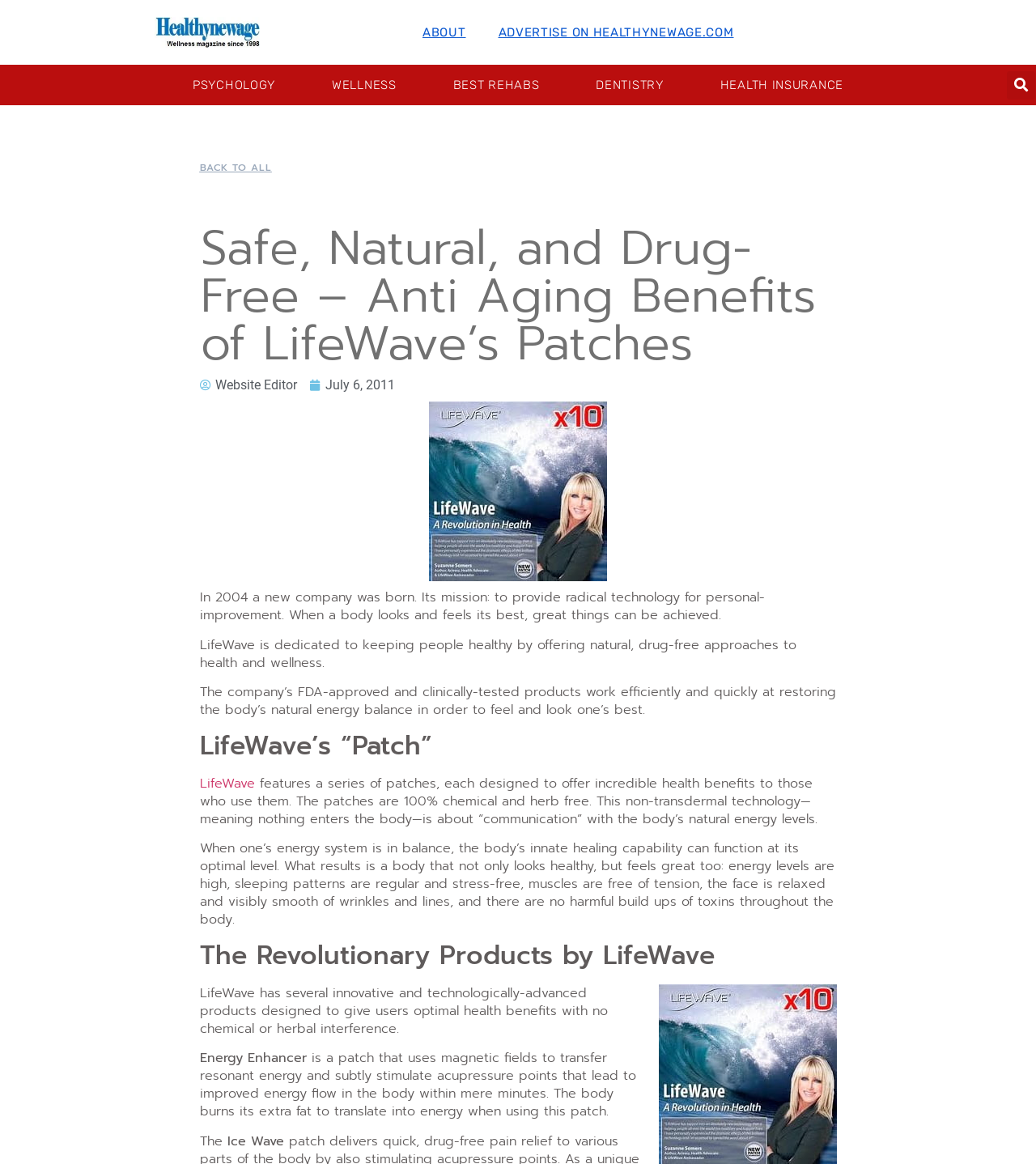Provide a one-word or short-phrase response to the question:
What is the mission of LifeWave?

Provide radical technology for personal-improvement